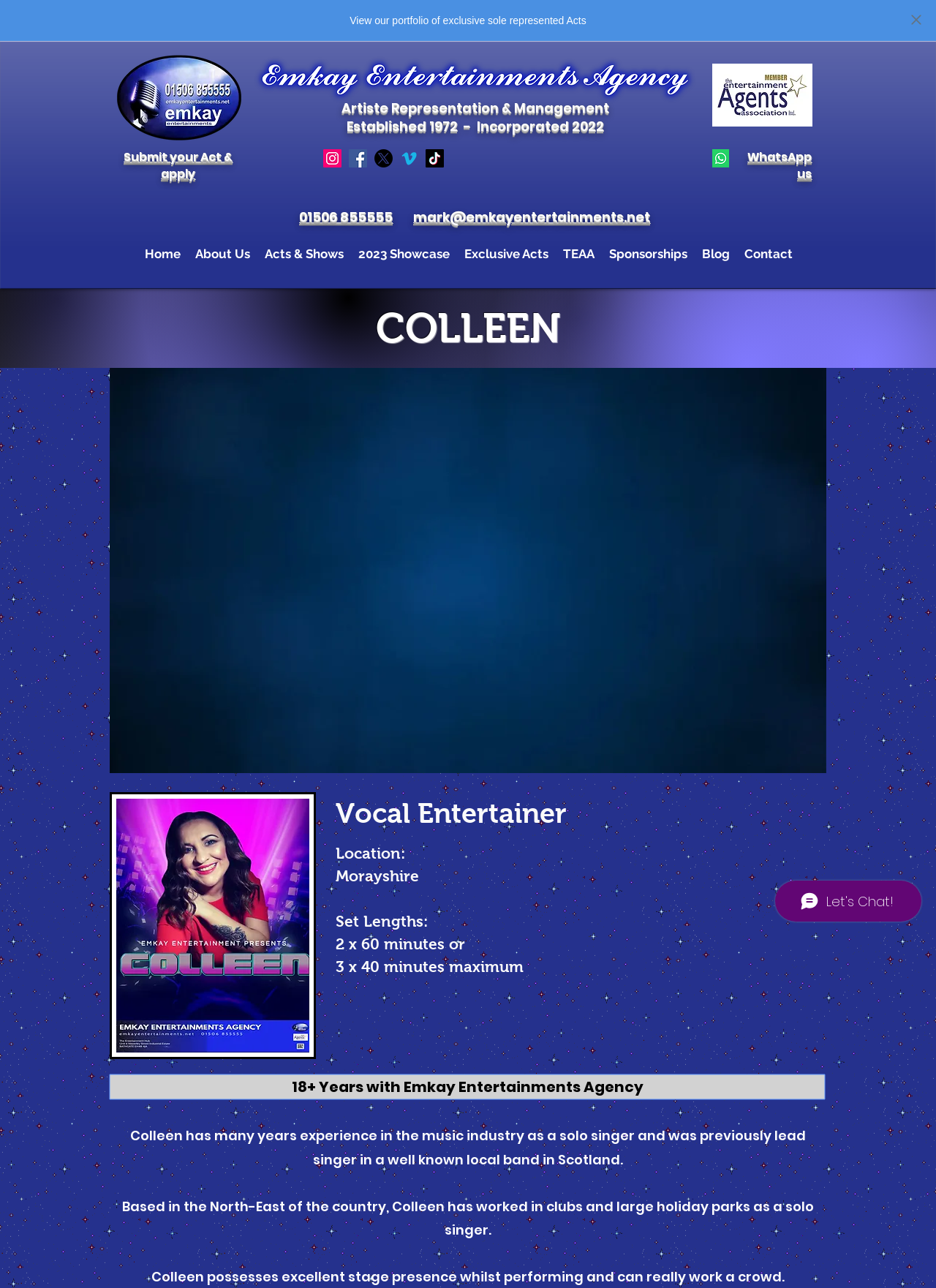Please find the bounding box for the following UI element description. Provide the coordinates in (top-left x, top-left y, bottom-right x, bottom-right y) format, with values between 0 and 1: Go to Top

None